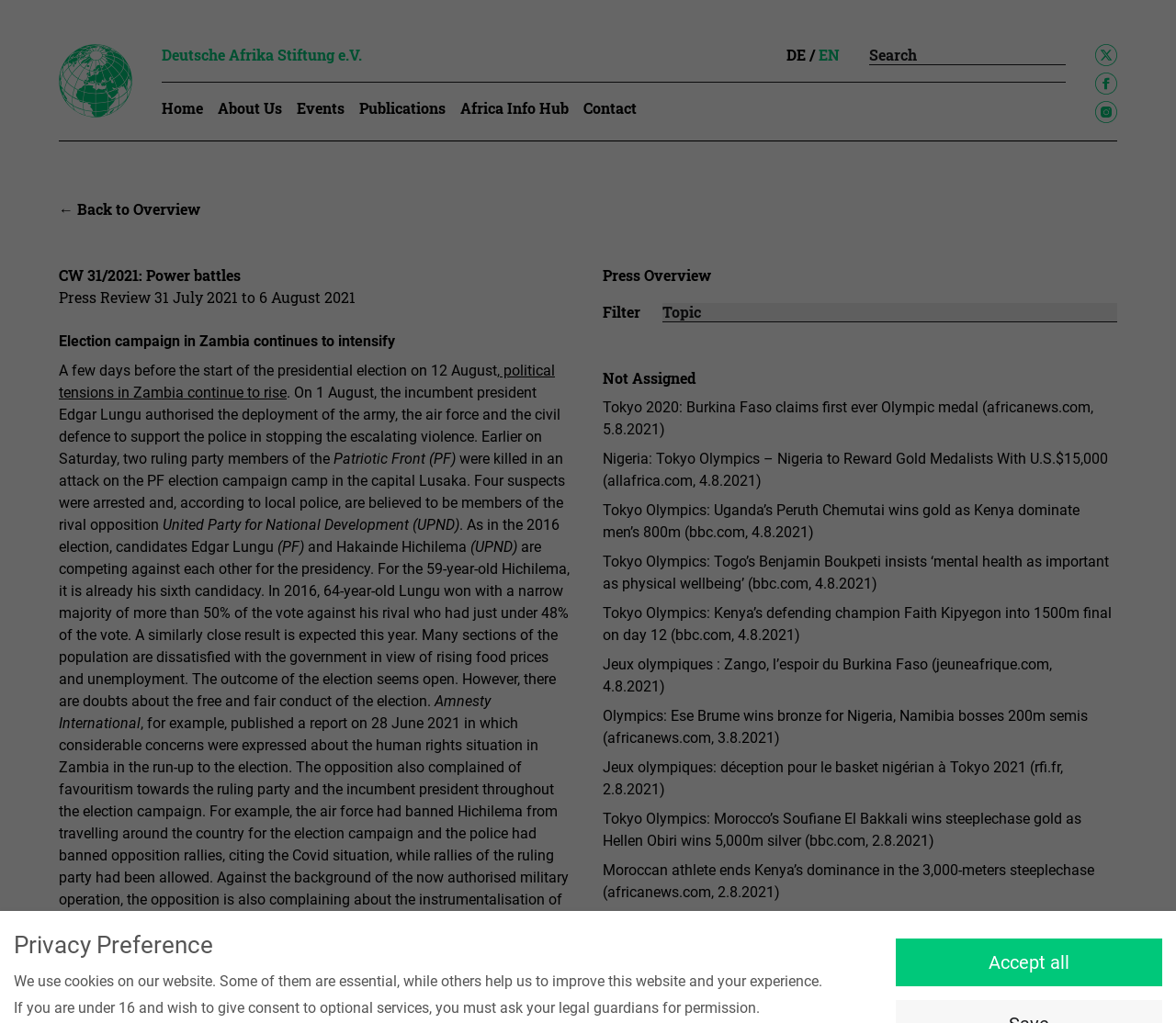What is the language of the webpage?
Please provide a comprehensive answer based on the contents of the image.

The language of the webpage is English, as evident from the text content, including the headings, paragraphs, and links.